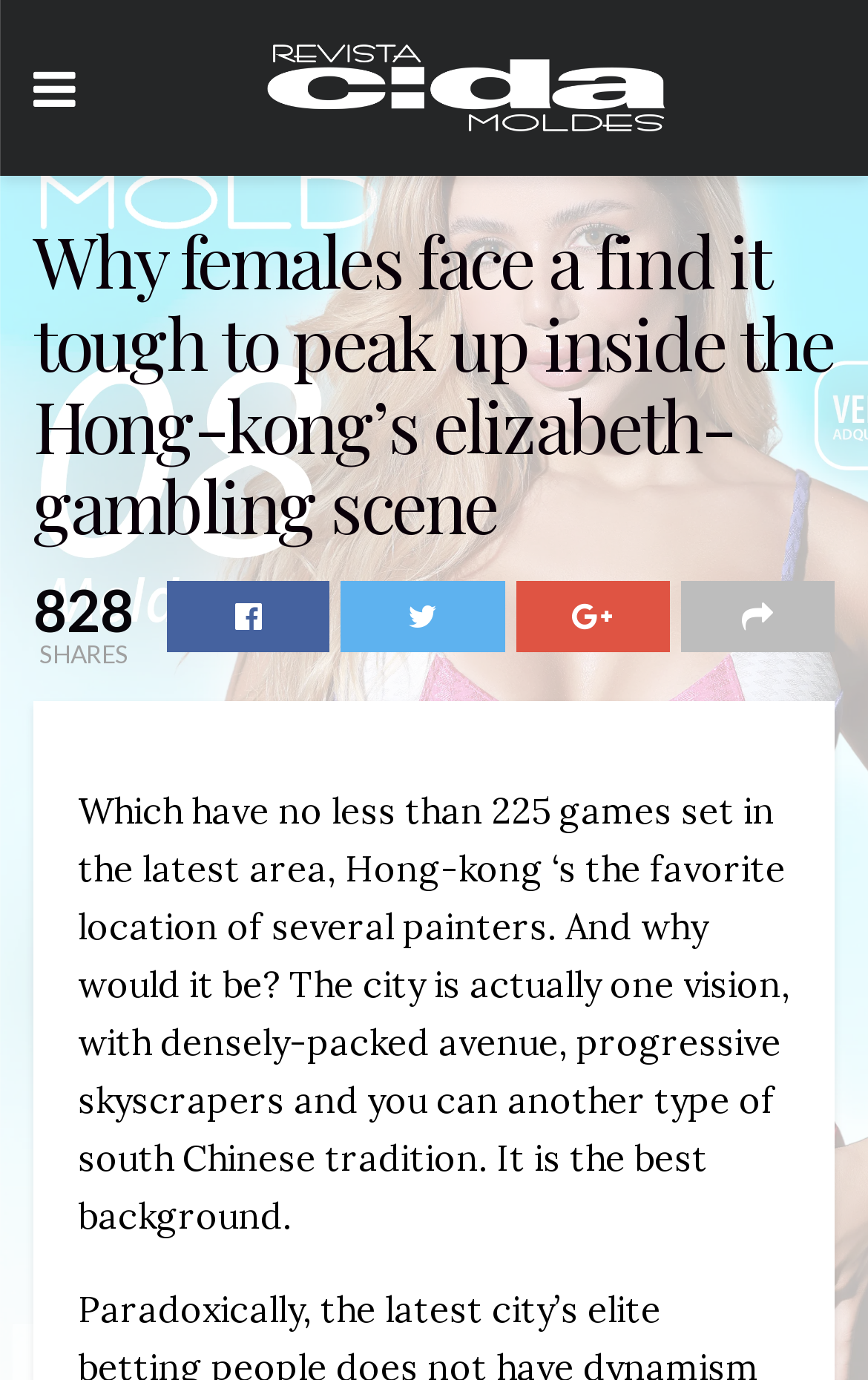What is the location of several painters' favorite?
Give a detailed explanation using the information visible in the image.

The answer can be inferred from the paragraph of text, which states 'Hong-kong ‘s the favorite location of several painters.'.